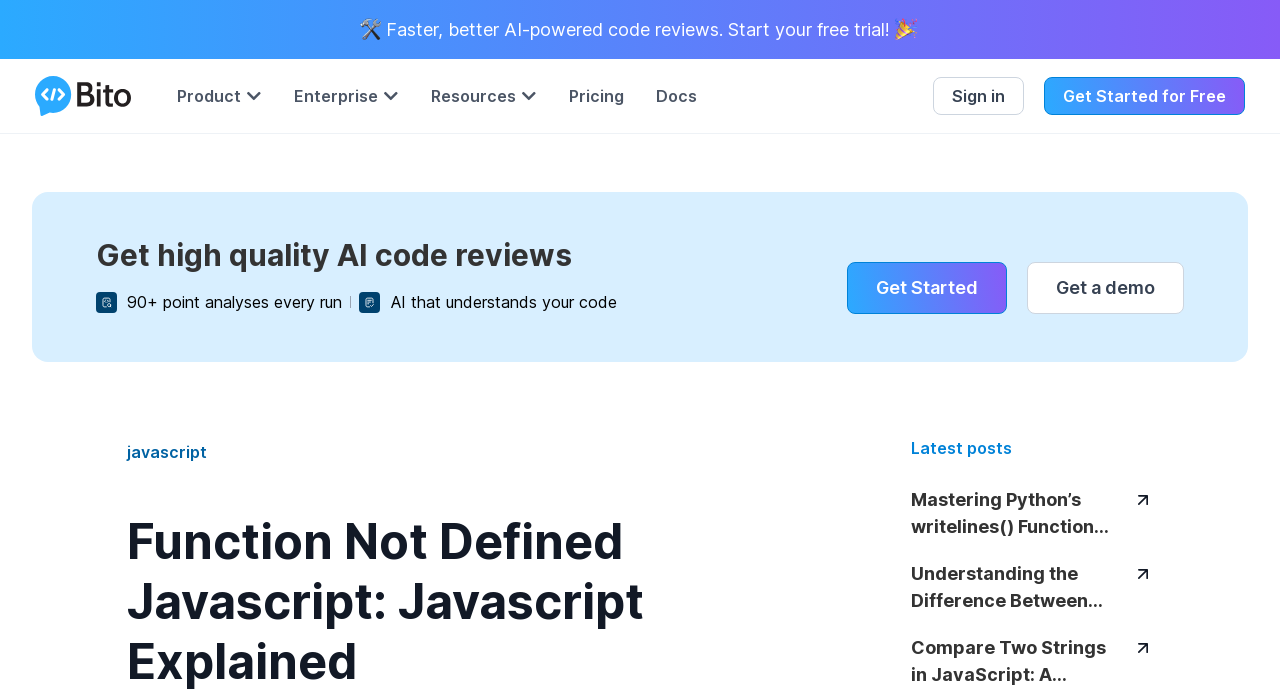How many menu items are in the navigation menu?
Provide a detailed and extensive answer to the question.

The navigation menu contains 5 menu items, including 'Product', 'Enterprise', 'Resources', 'Pricing', and 'Docs', which can be accessed by clicking on the menu toggle button.